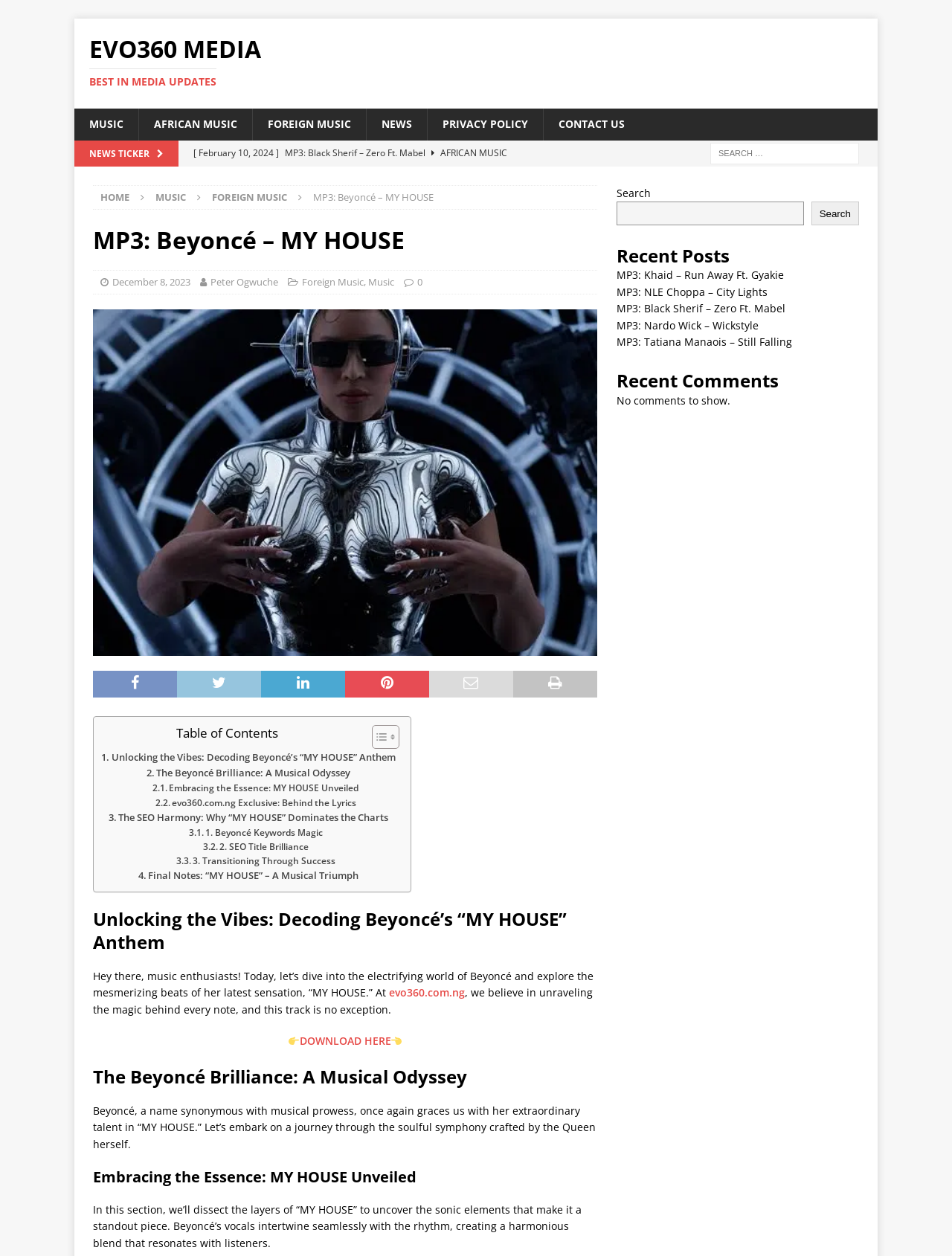Use one word or a short phrase to answer the question provided: 
What is the purpose of the search box?

To search for content